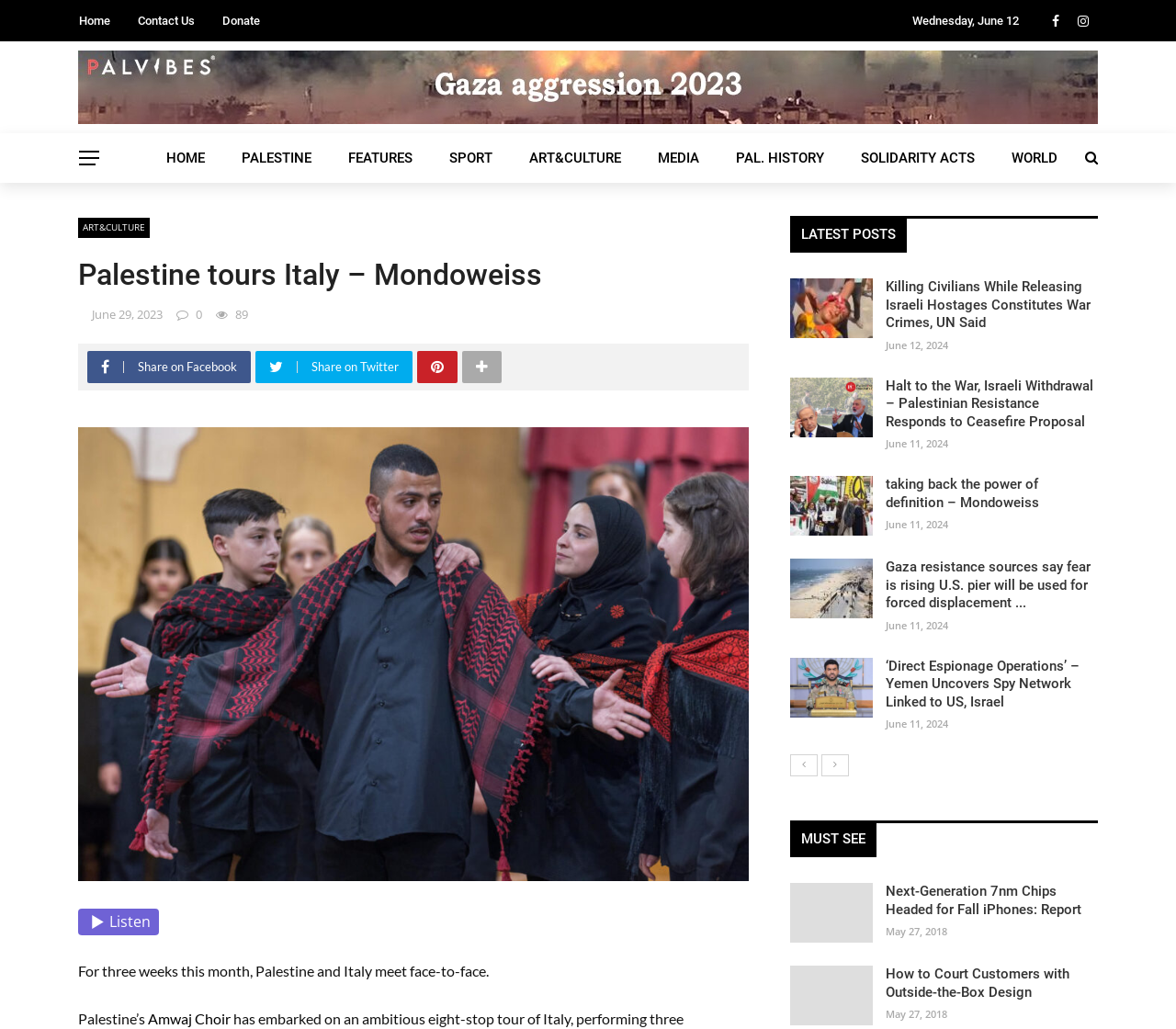Provide a short answer using a single word or phrase for the following question: 
How many links are there in the 'LATEST POSTS' section?

5